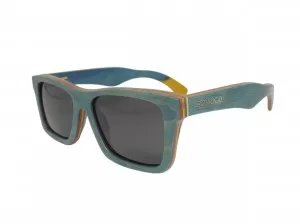What is the shape of the frame design?
Look at the screenshot and respond with one word or a short phrase.

Square